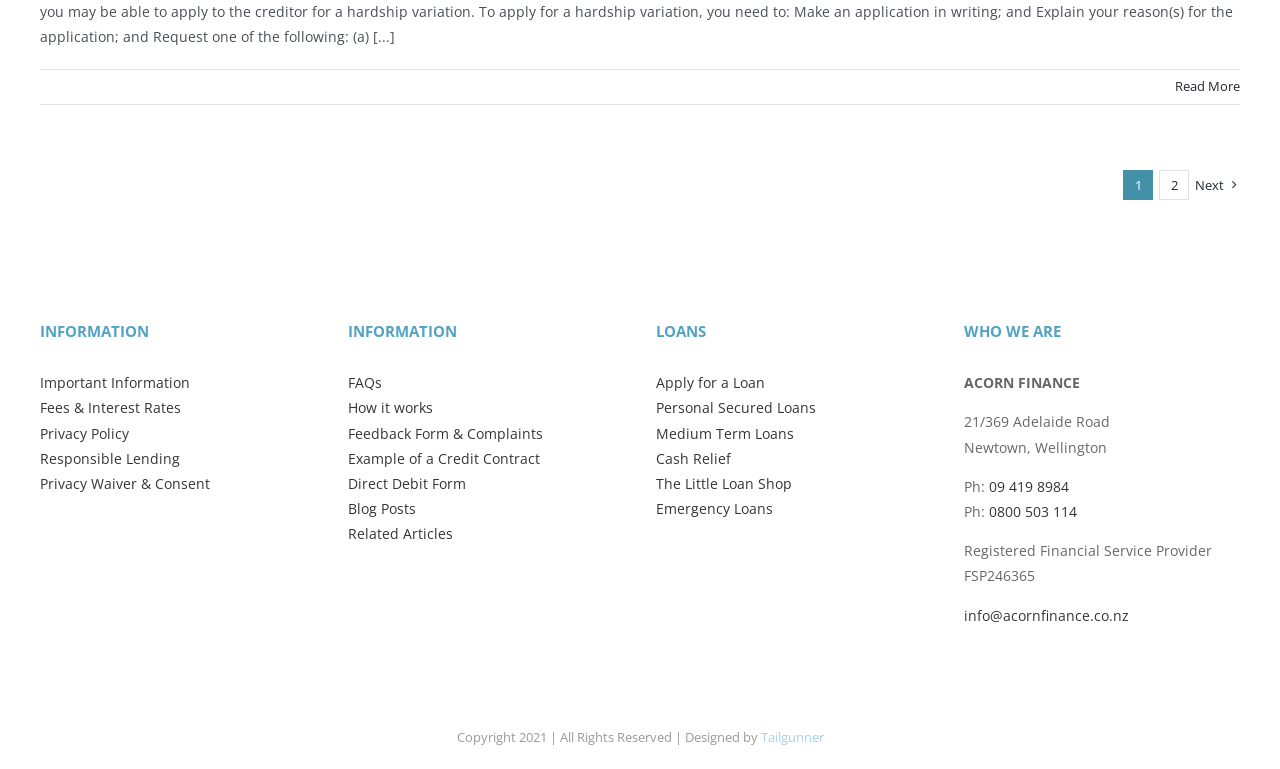What is the name of the company that designed the webpage?
Refer to the image and answer the question using a single word or phrase.

Tailgunner